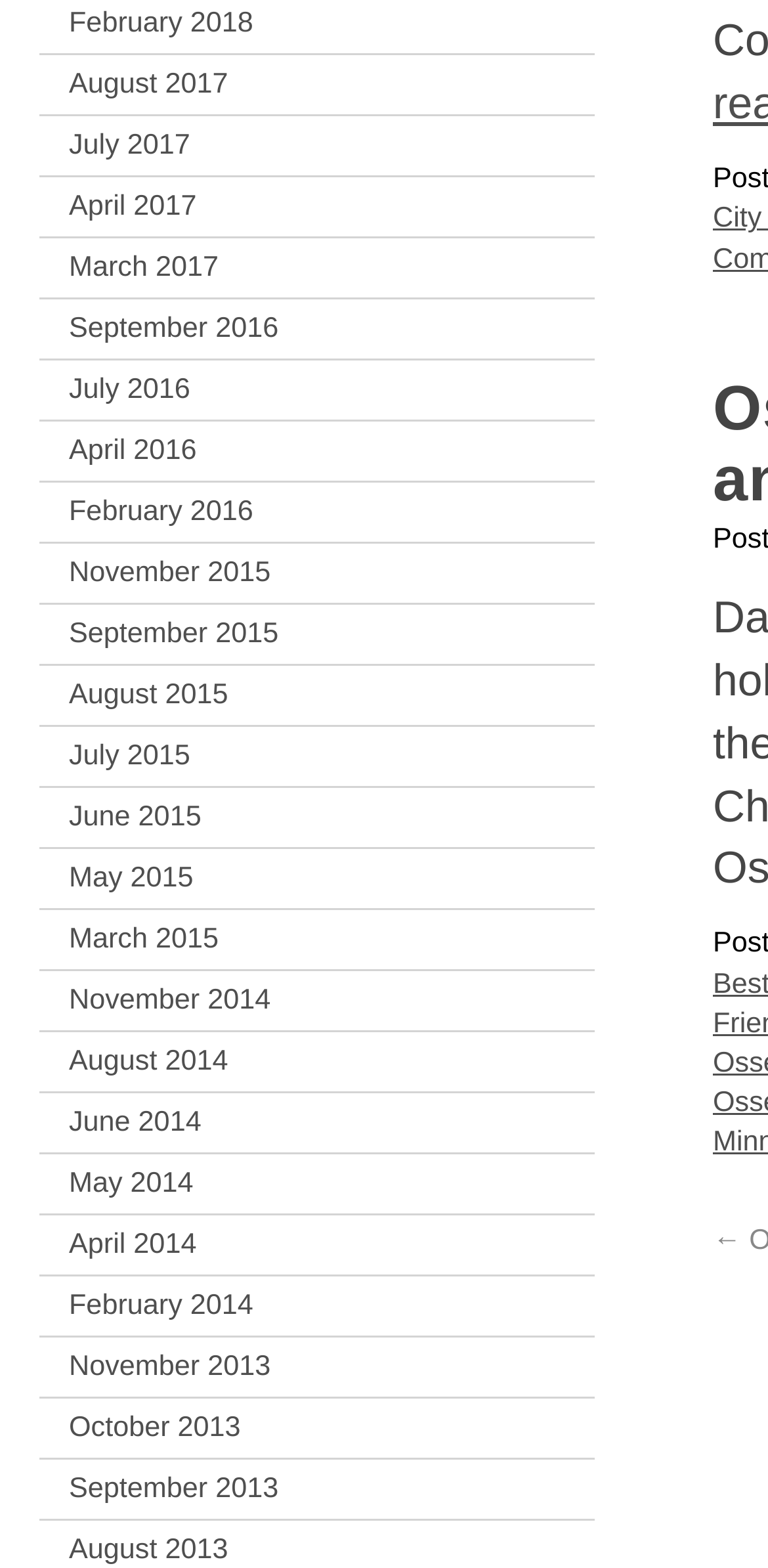Determine the bounding box coordinates for the HTML element described here: "September 2013".

[0.09, 0.931, 0.774, 0.968]